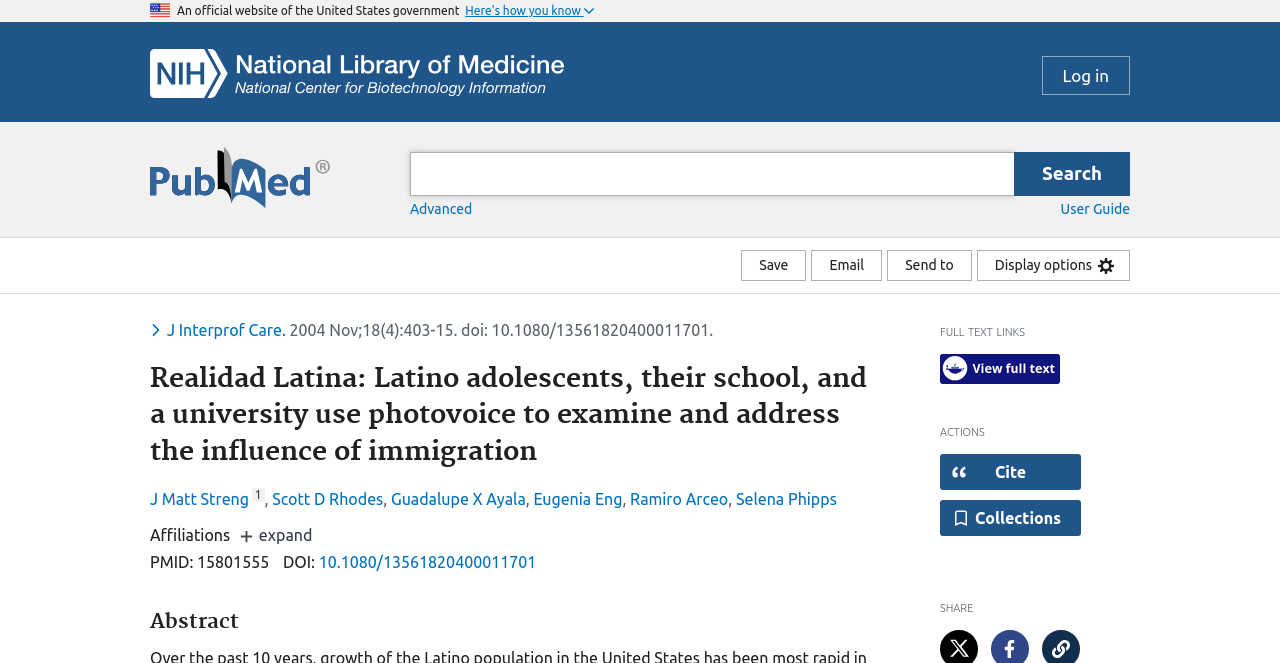Please locate and retrieve the main header text of the webpage.

Realidad Latina: Latino adolescents, their school, and a university use photovoice to examine and address the influence of immigration